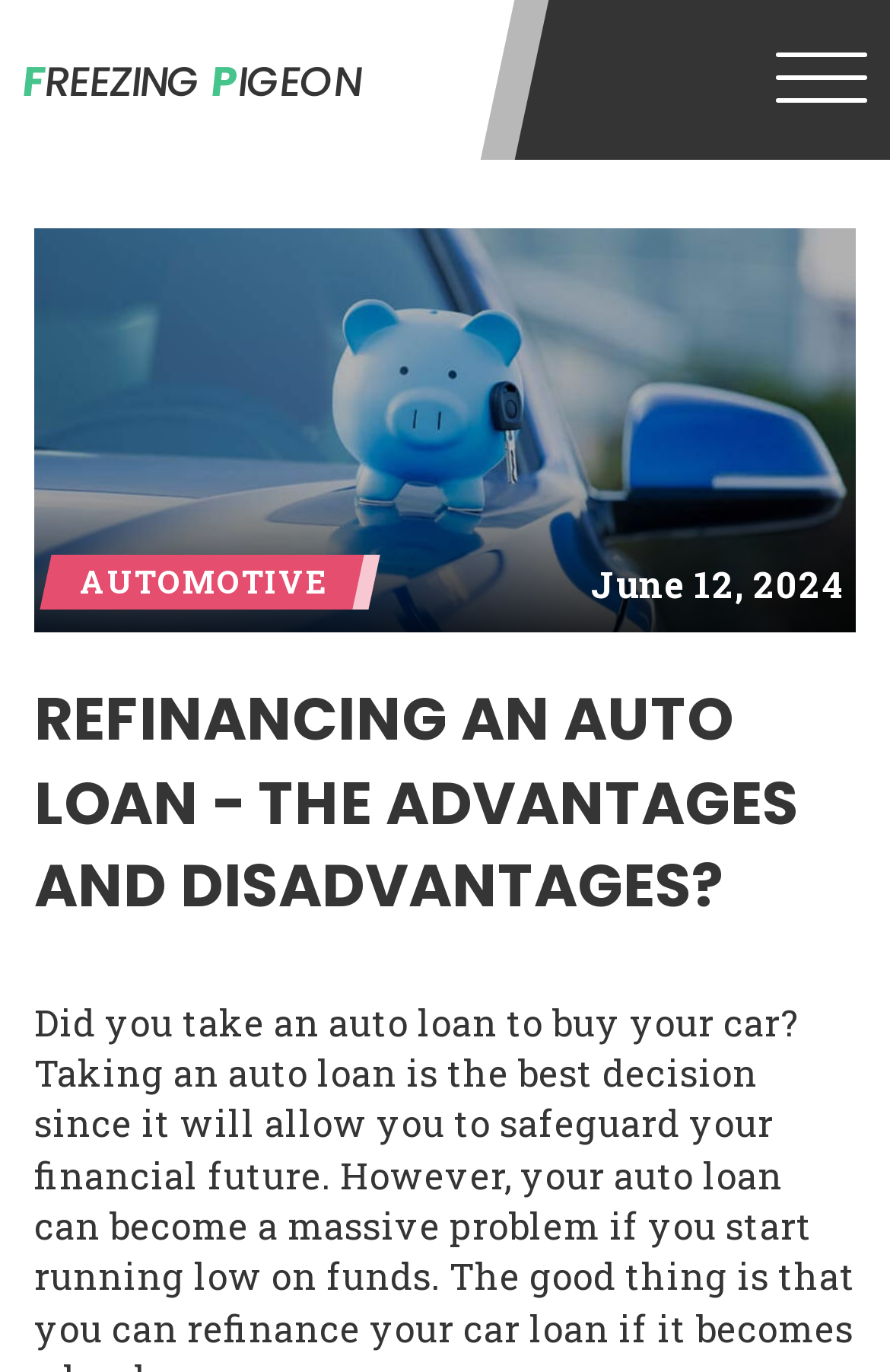Given the description "sports", determine the bounding box of the corresponding UI element.

None